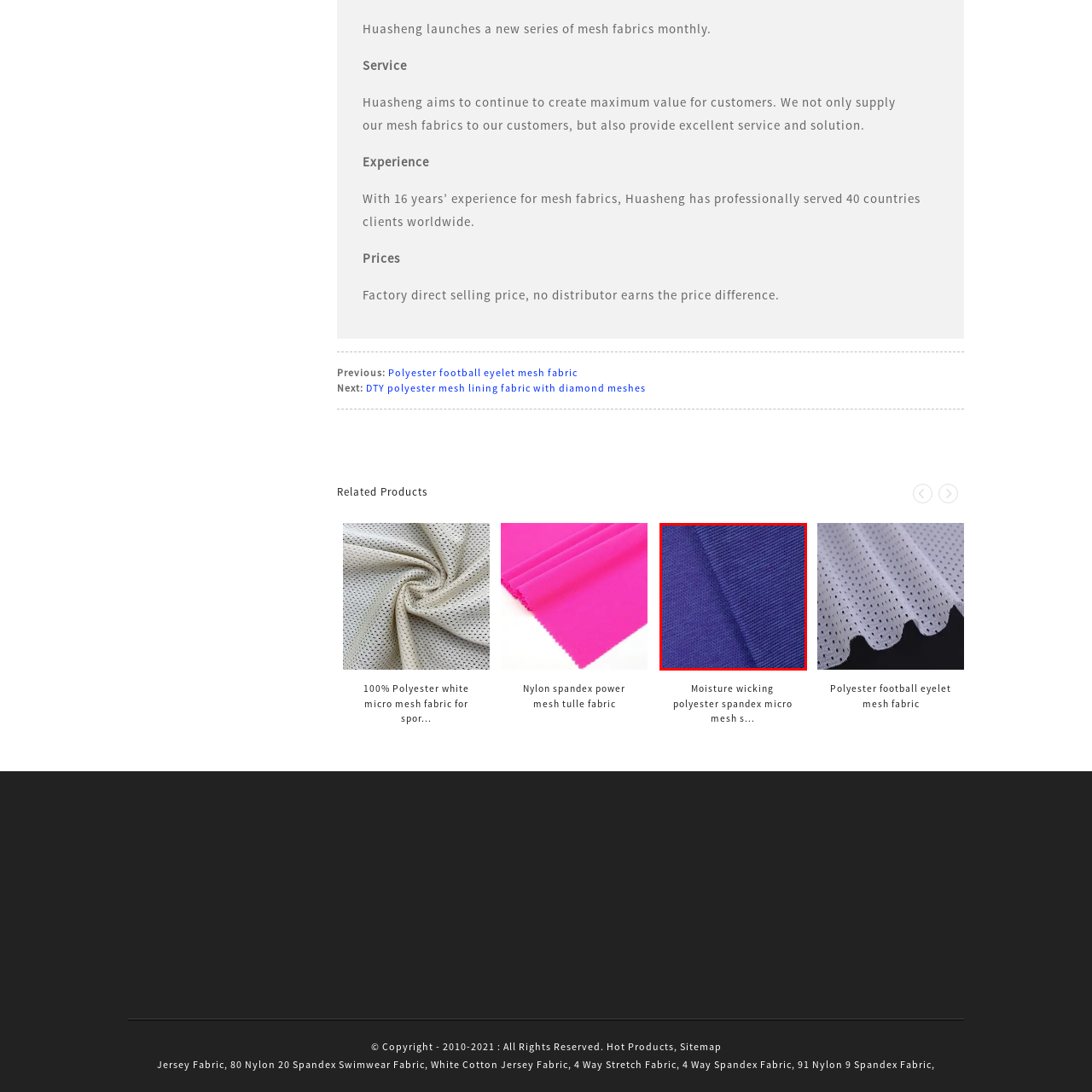Inspect the picture enclosed by the red border, What is the purpose of the micro mesh construction? Provide your answer as a single word or phrase.

Airflow and moisture management